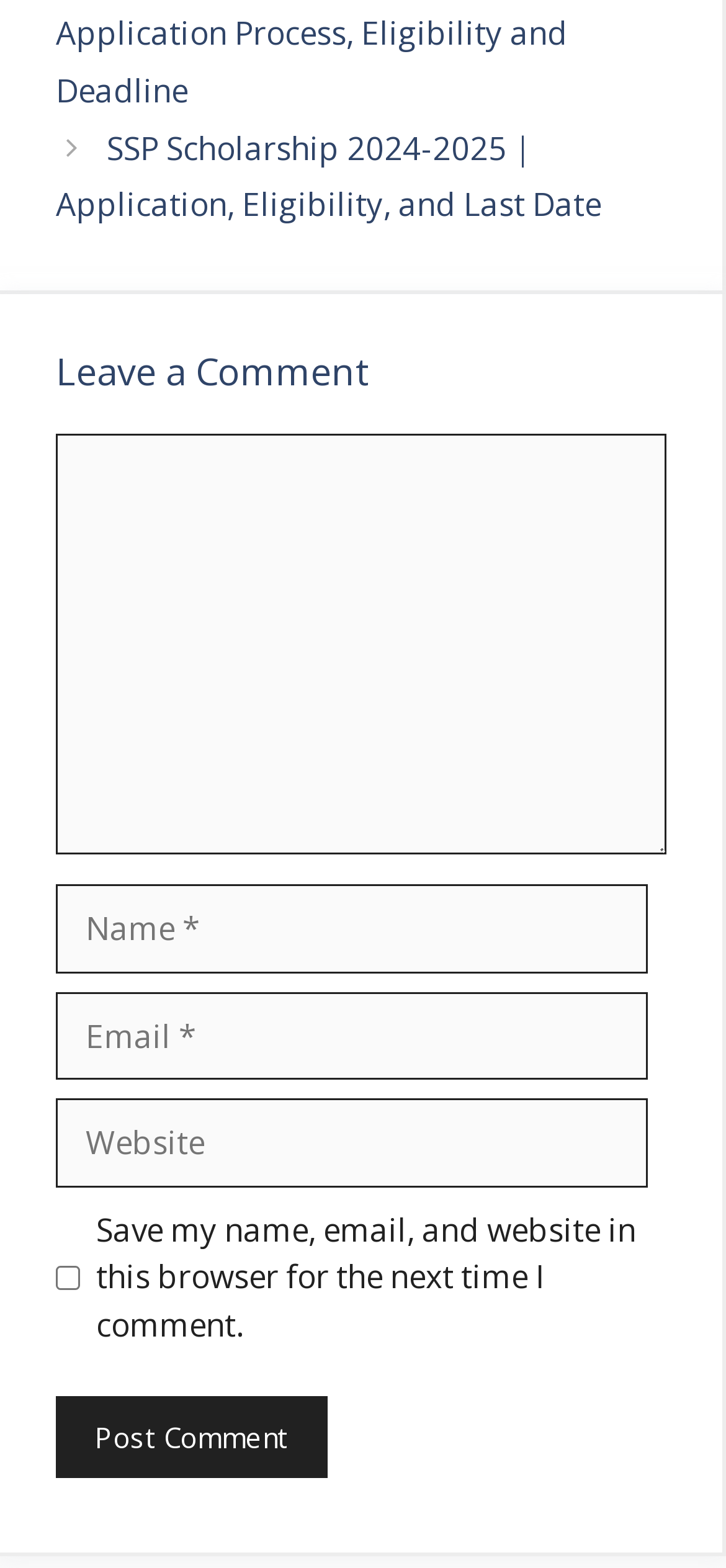Provide the bounding box for the UI element matching this description: "parent_node: Comment name="comment"".

[0.077, 0.276, 0.918, 0.545]